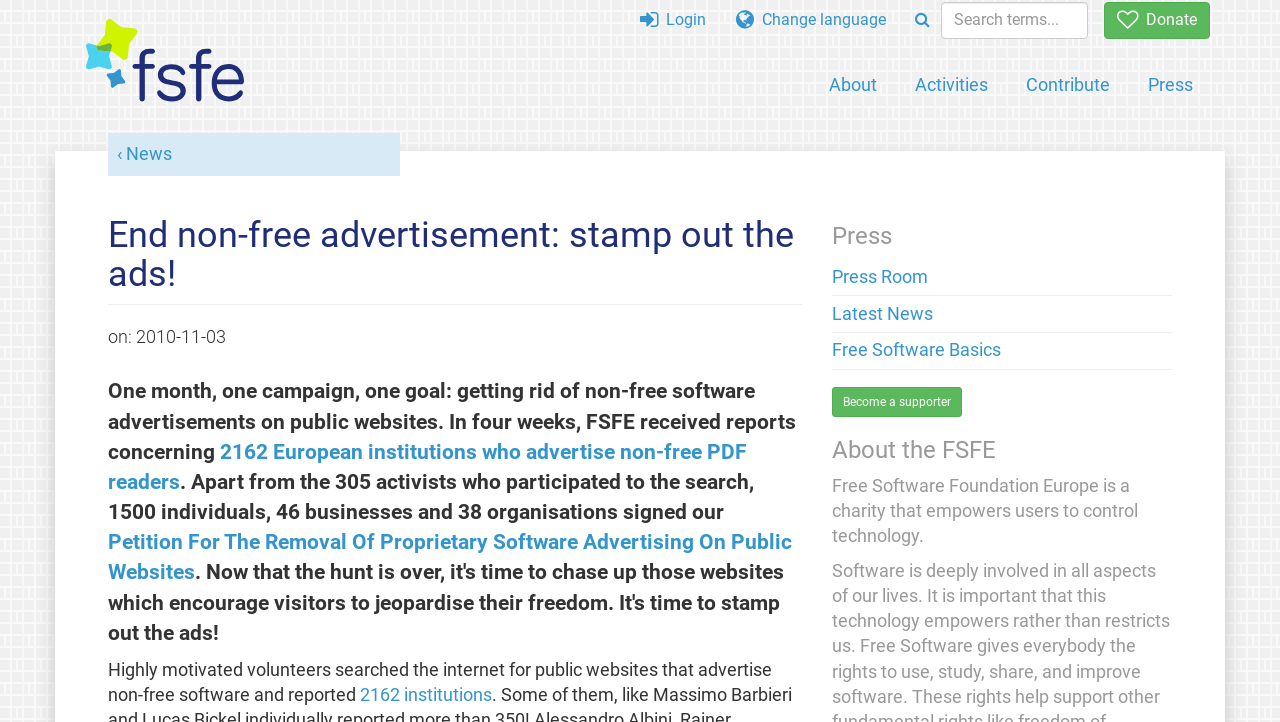Please extract the primary headline from the webpage.

End non-free advertisement: stamp out the ads!